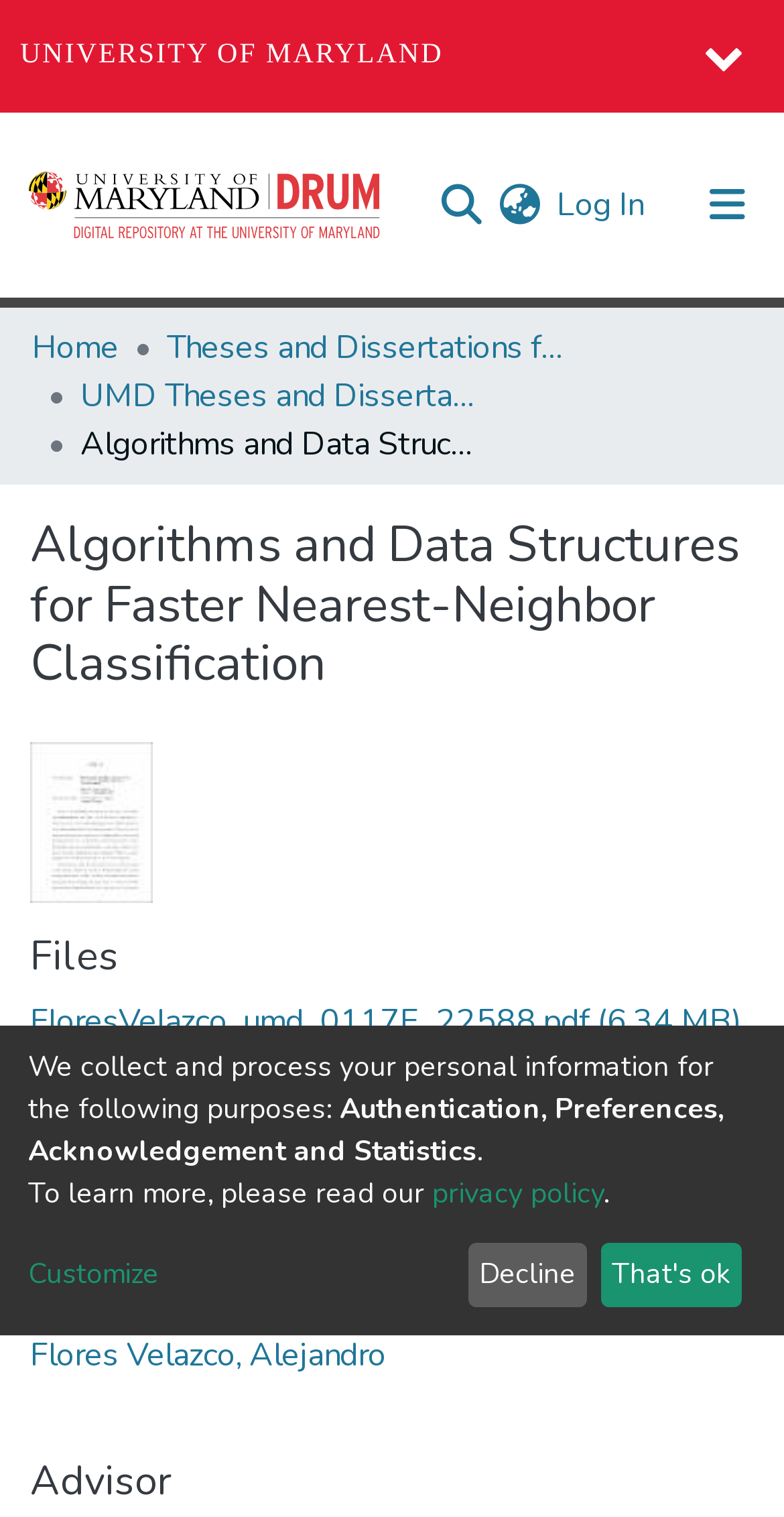Locate the bounding box coordinates of the element to click to perform the following action: 'Check the author's profile'. The coordinates should be given as four float values between 0 and 1, in the form of [left, top, right, bottom].

[0.038, 0.879, 0.492, 0.908]